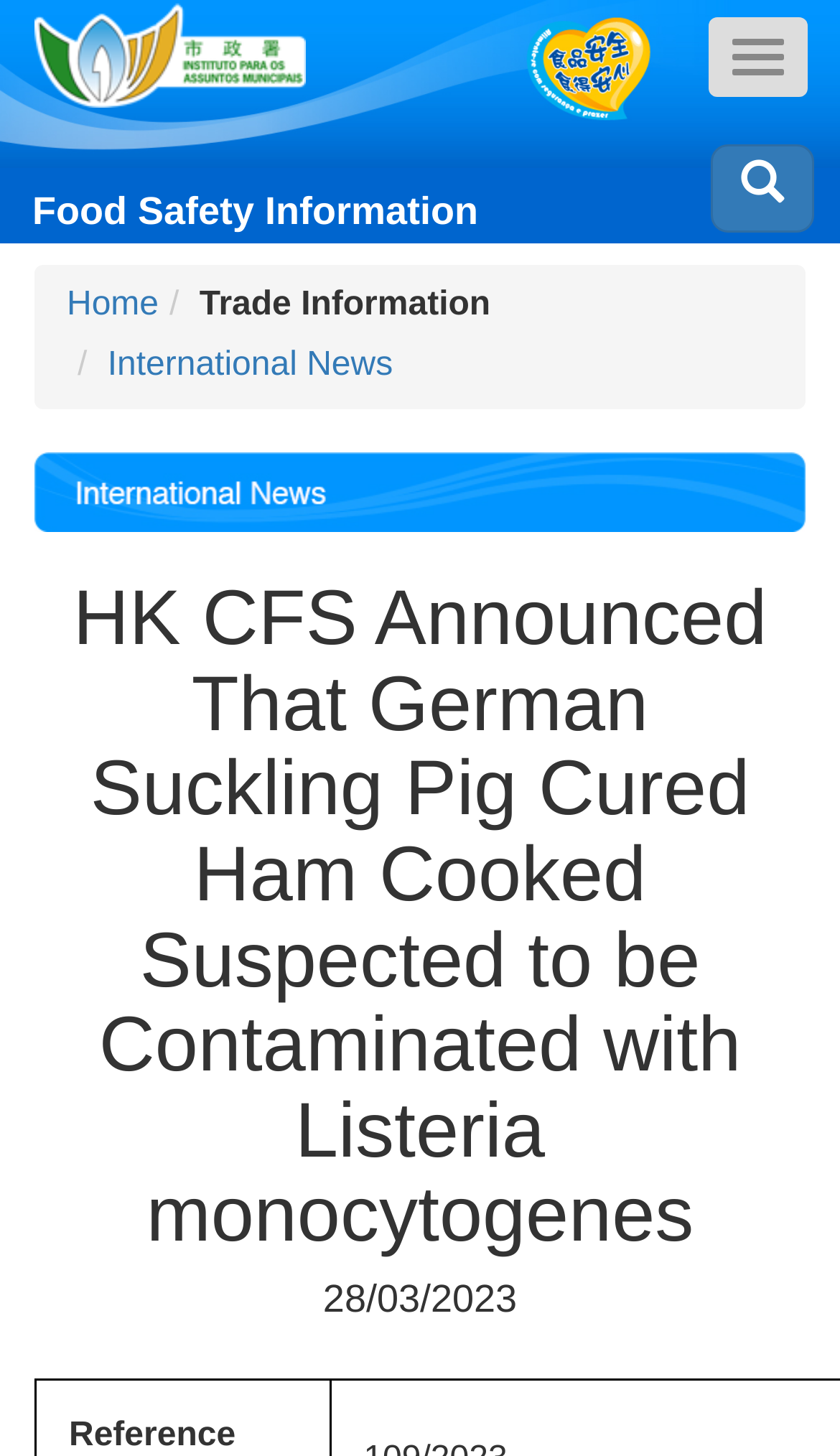How many buttons are there on the top right corner?
Answer the question based on the image using a single word or a brief phrase.

2